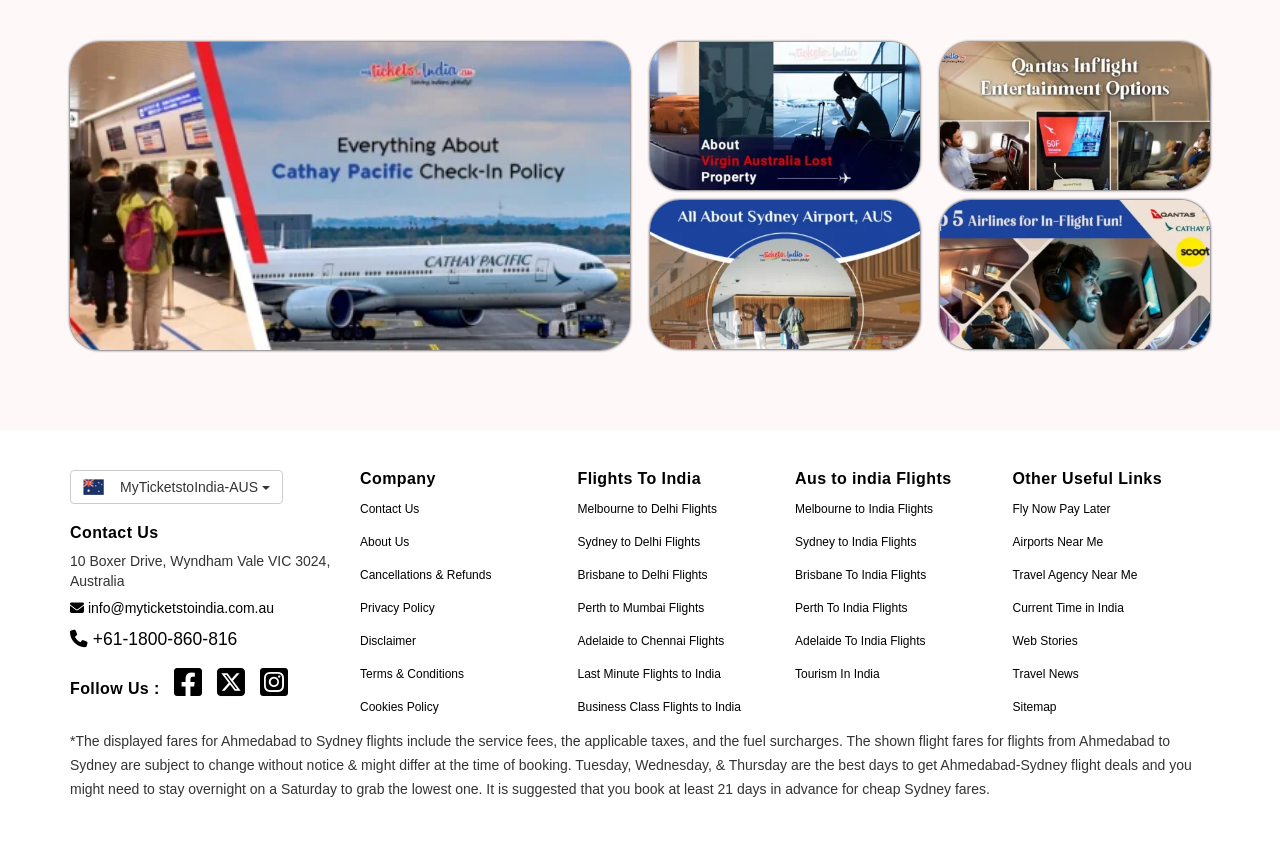What is the address of the company?
Refer to the screenshot and answer in one word or phrase.

10 Boxer Drive, Wyndham Vale VIC 3024, Australia